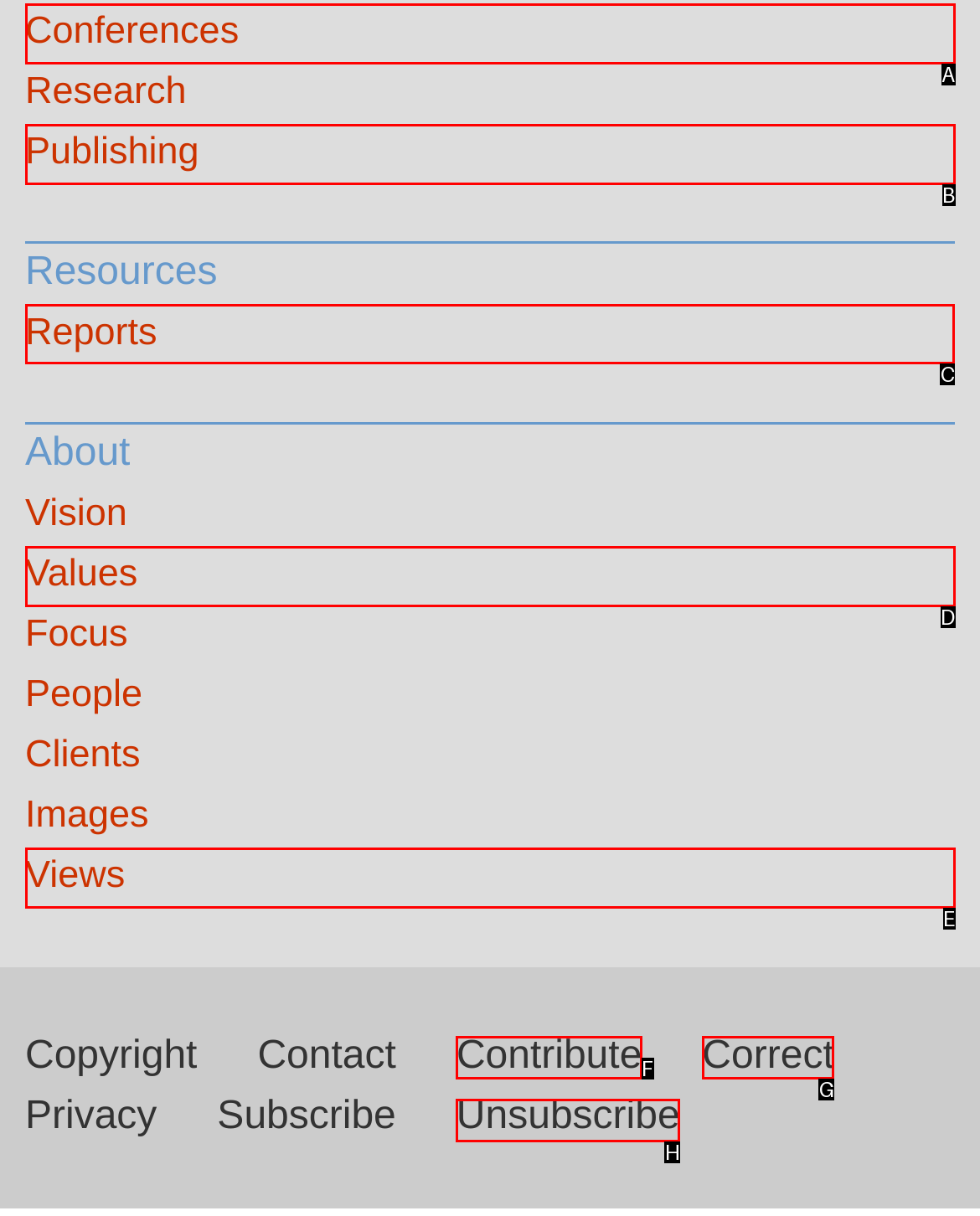Tell me which UI element to click to fulfill the given task: Access Reports. Respond with the letter of the correct option directly.

C